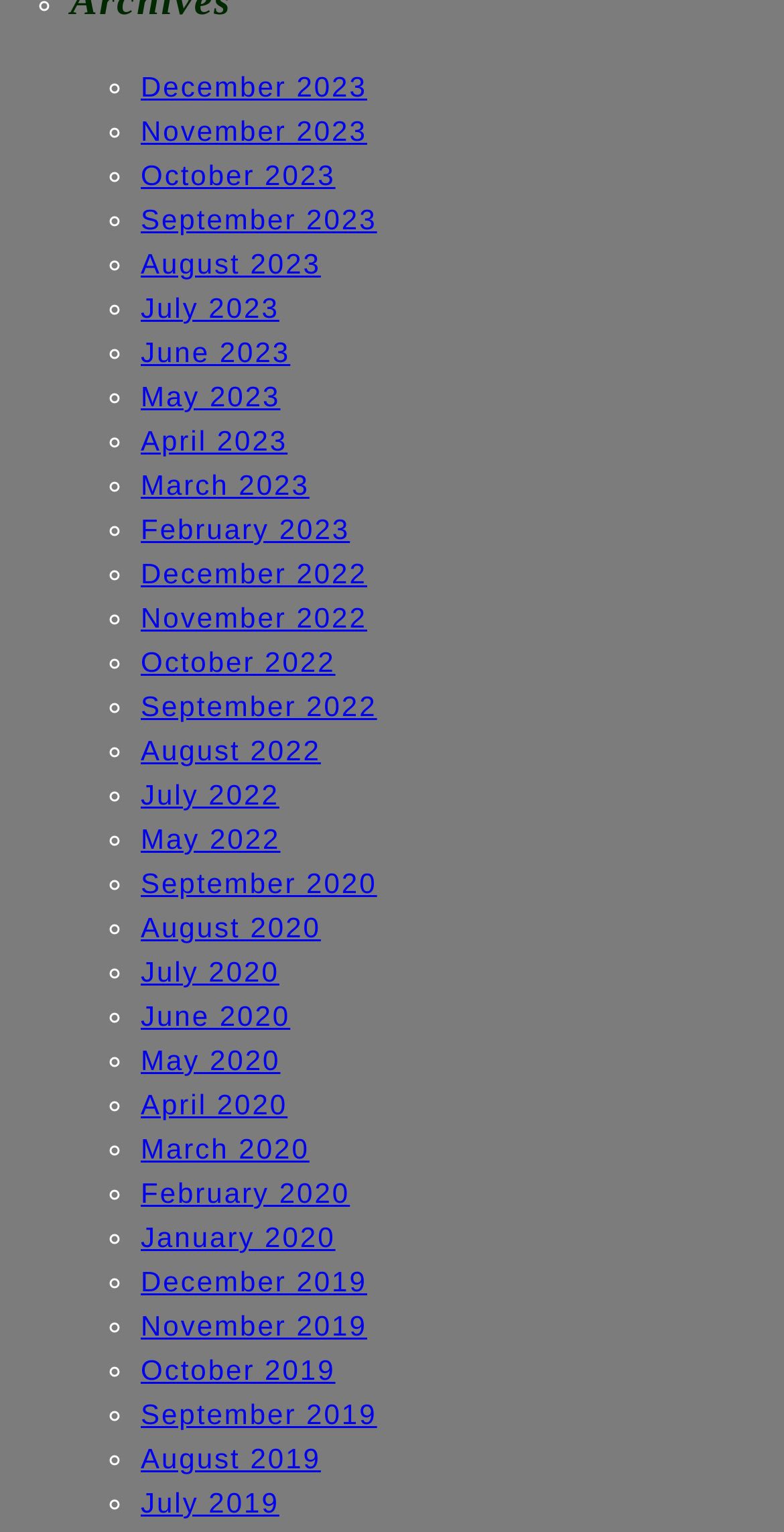Are the months listed in chronological order?
Based on the image, respond with a single word or phrase.

Yes